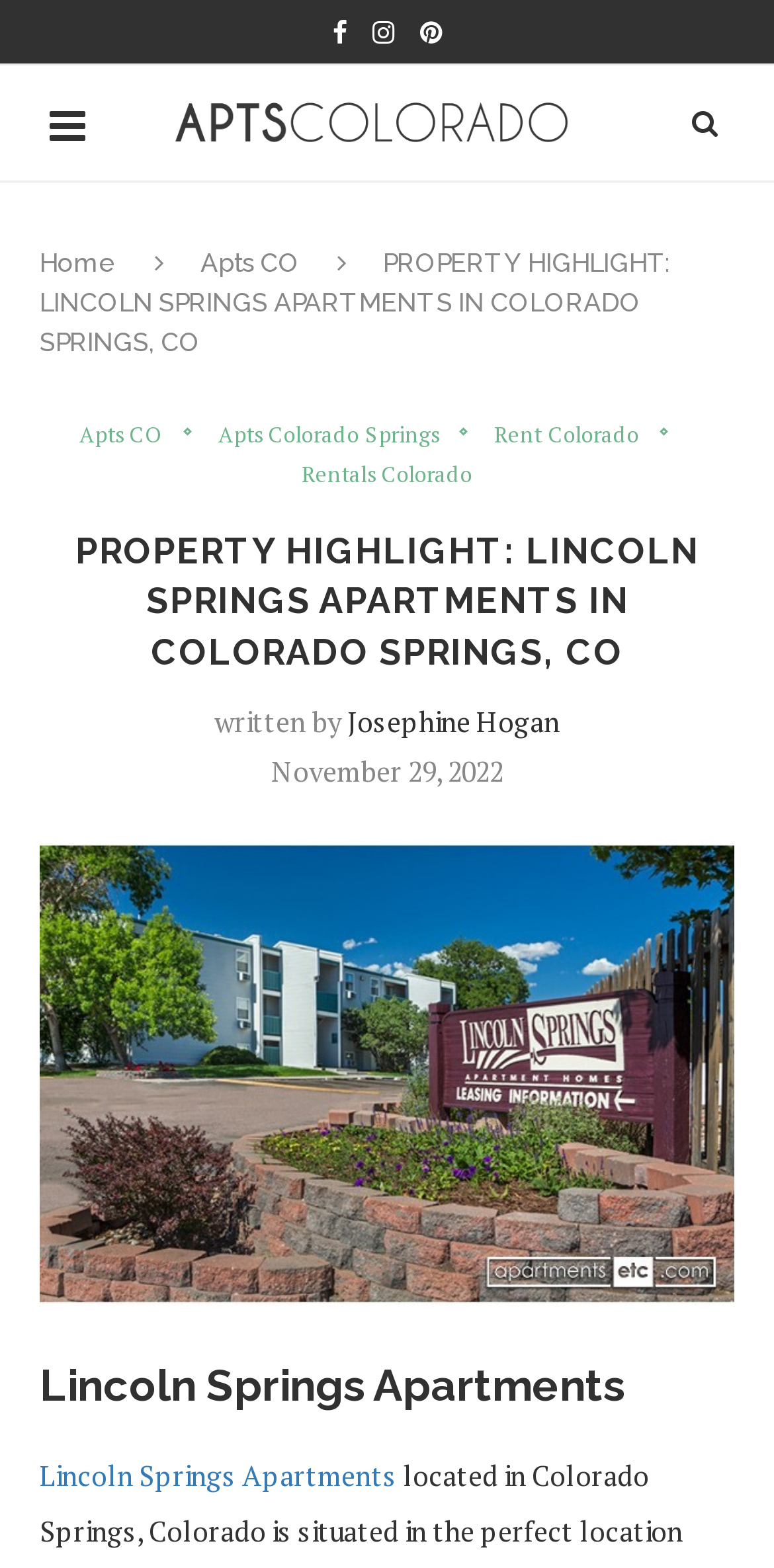When was the article about the apartment complex published?
Refer to the image and provide a one-word or short phrase answer.

November 29, 2022